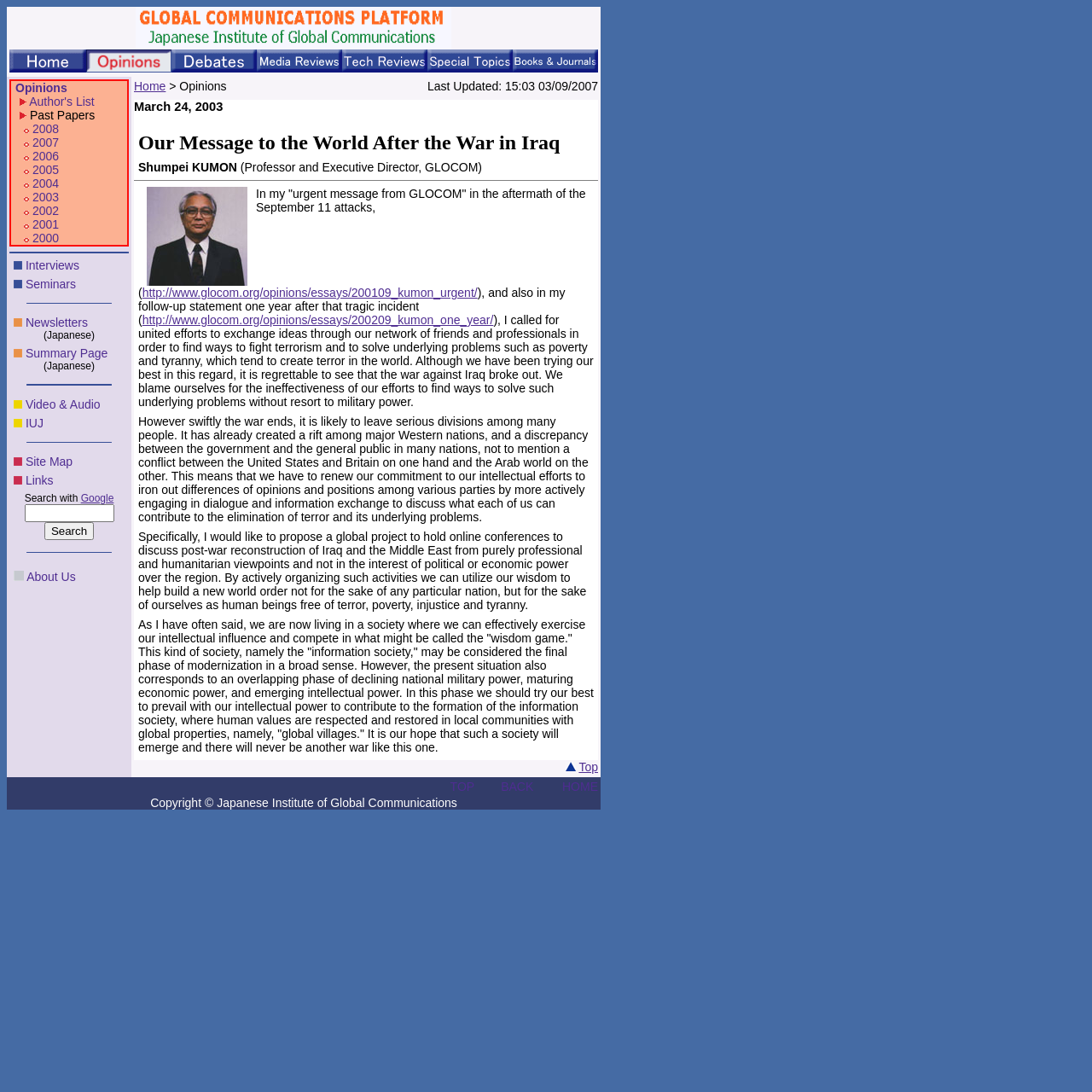Identify the bounding box coordinates for the element you need to click to achieve the following task: "View Integral Landscaping Limited's profile". Provide the bounding box coordinates as four float numbers between 0 and 1, in the form [left, top, right, bottom].

None